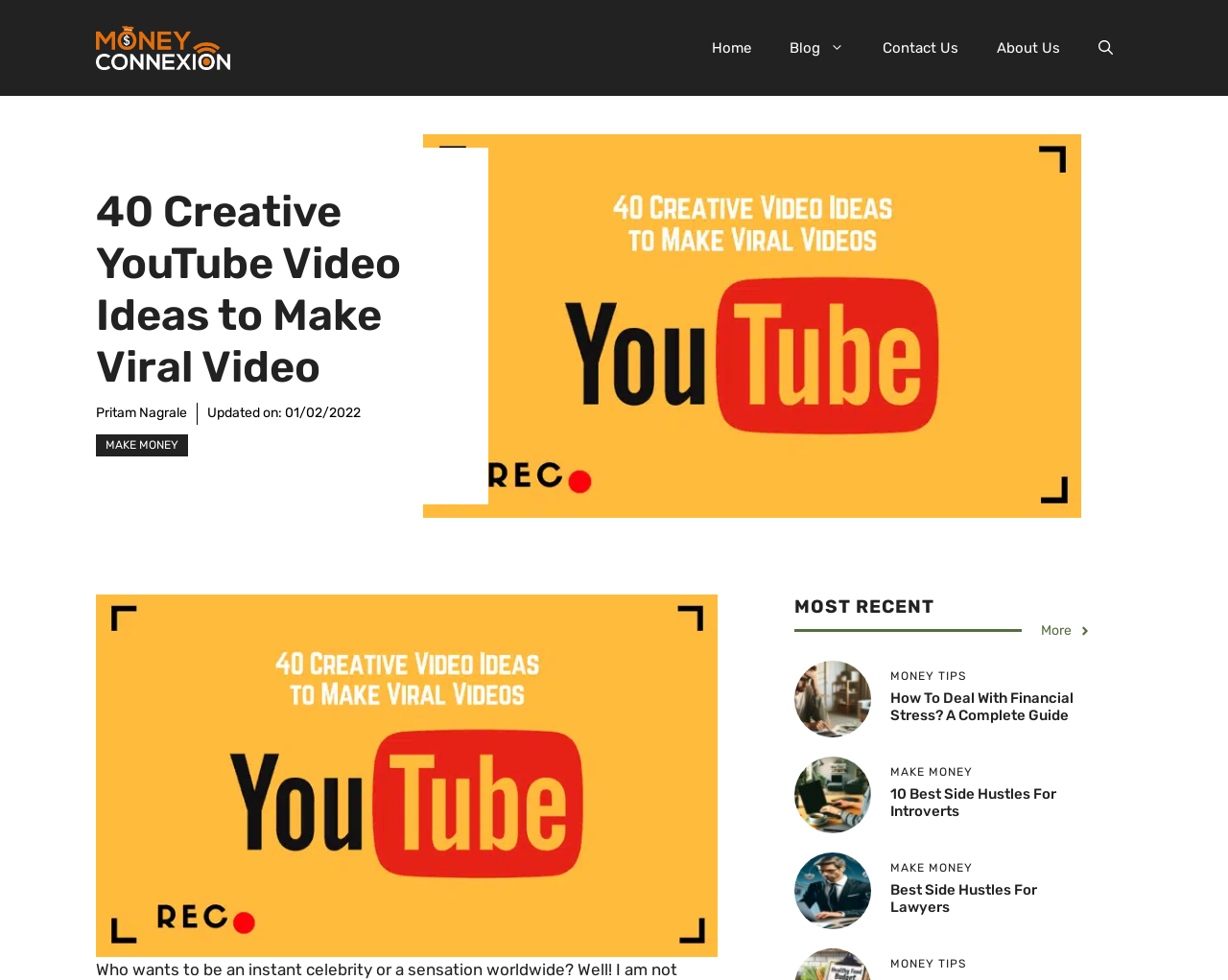Identify the bounding box for the described UI element. Provide the coordinates in (top-left x, top-left y, bottom-right x, bottom-right y) format with values ranging from 0 to 1: Home

[0.564, 0.02, 0.627, 0.078]